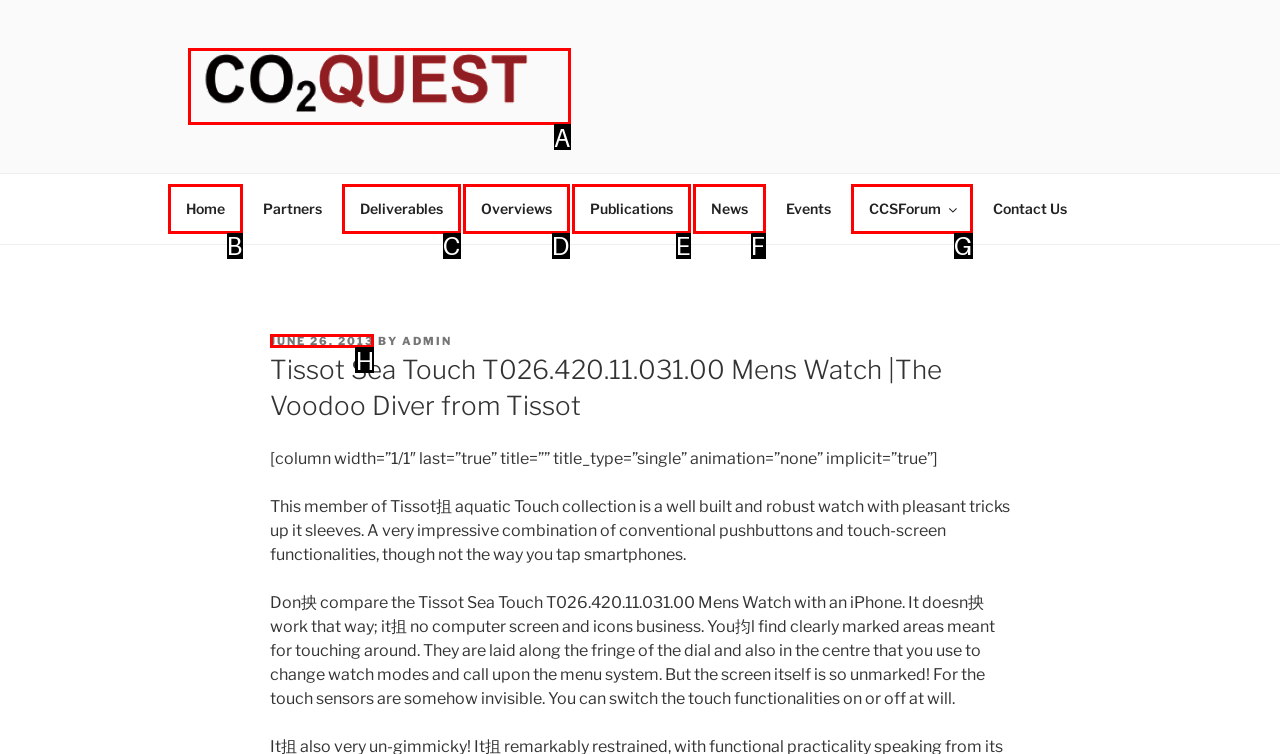Point out which UI element to click to complete this task: Read the post published on JUNE 26, 2013
Answer with the letter corresponding to the right option from the available choices.

H